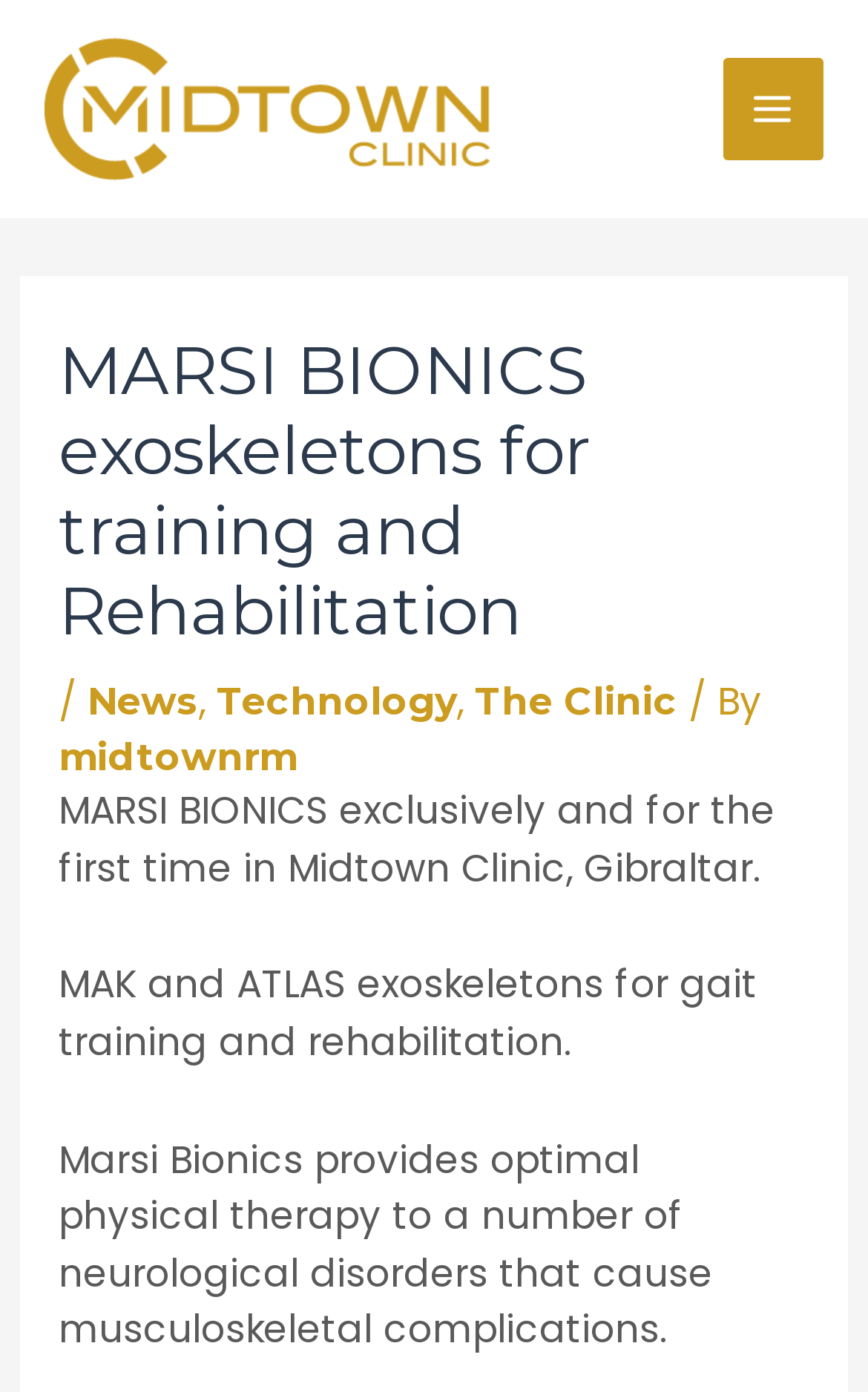Describe the webpage meticulously, covering all significant aspects.

The webpage is about MARSI BIONICS, a company that provides exoskeletons for training and rehabilitation, specifically at Midtown Clinic in Gibraltar. 

At the top left of the page, there is a logo of Midtown Clinic, accompanied by a smaller image. On the top right, there is a main menu button. 

Below the logo, there is a header section that spans almost the entire width of the page. It contains the title "MARSI BIONICS exoskeletons for training and Rehabilitation" in a large font, followed by a series of links to different sections of the website, including "News", "Technology", and "The Clinic". 

Below the header section, there is a paragraph of text that describes MARSI BIONICS as an exclusive provider of exoskeletons at Midtown Clinic in Gibraltar. 

Further down, there are two more paragraphs of text that describe the types of exoskeletons provided, including MAK and ATLAS, and the benefits of physical therapy for neurological disorders.